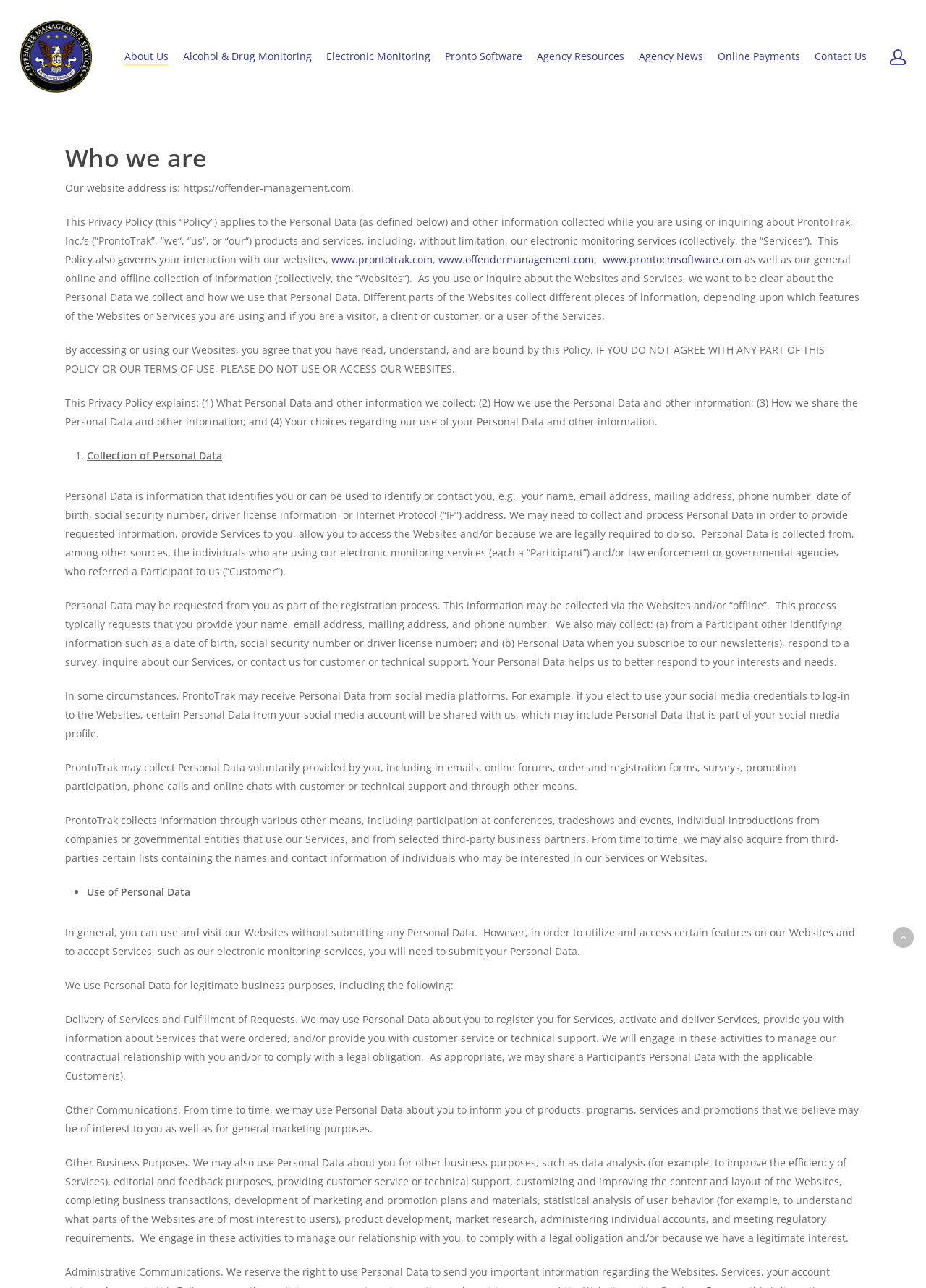Provide the bounding box coordinates of the section that needs to be clicked to accomplish the following instruction: "Read more about Who we are."

[0.07, 0.11, 0.93, 0.135]